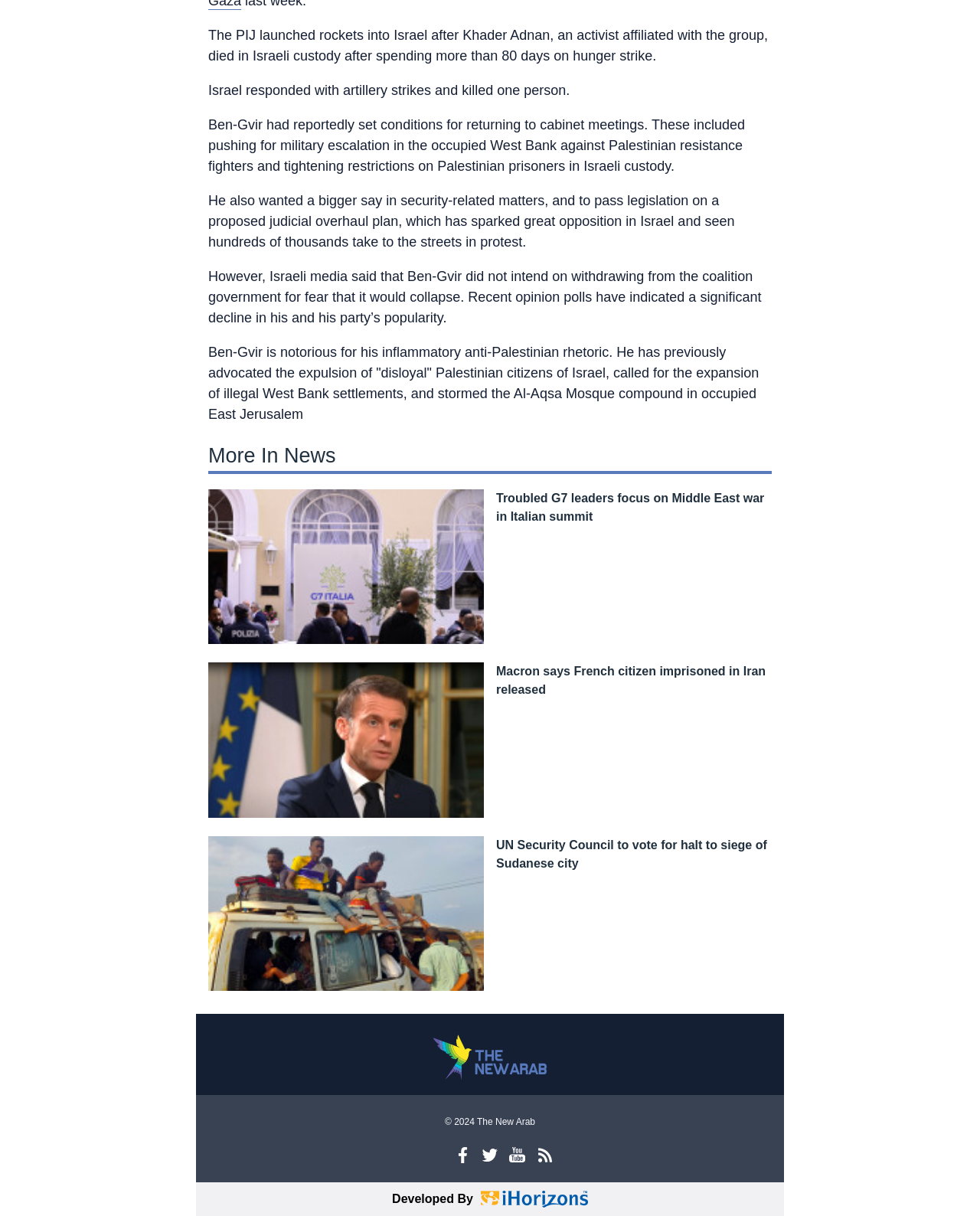Please identify the bounding box coordinates of the region to click in order to complete the given instruction: "Go to subscriptions". The coordinates should be four float numbers between 0 and 1, i.e., [left, top, right, bottom].

None